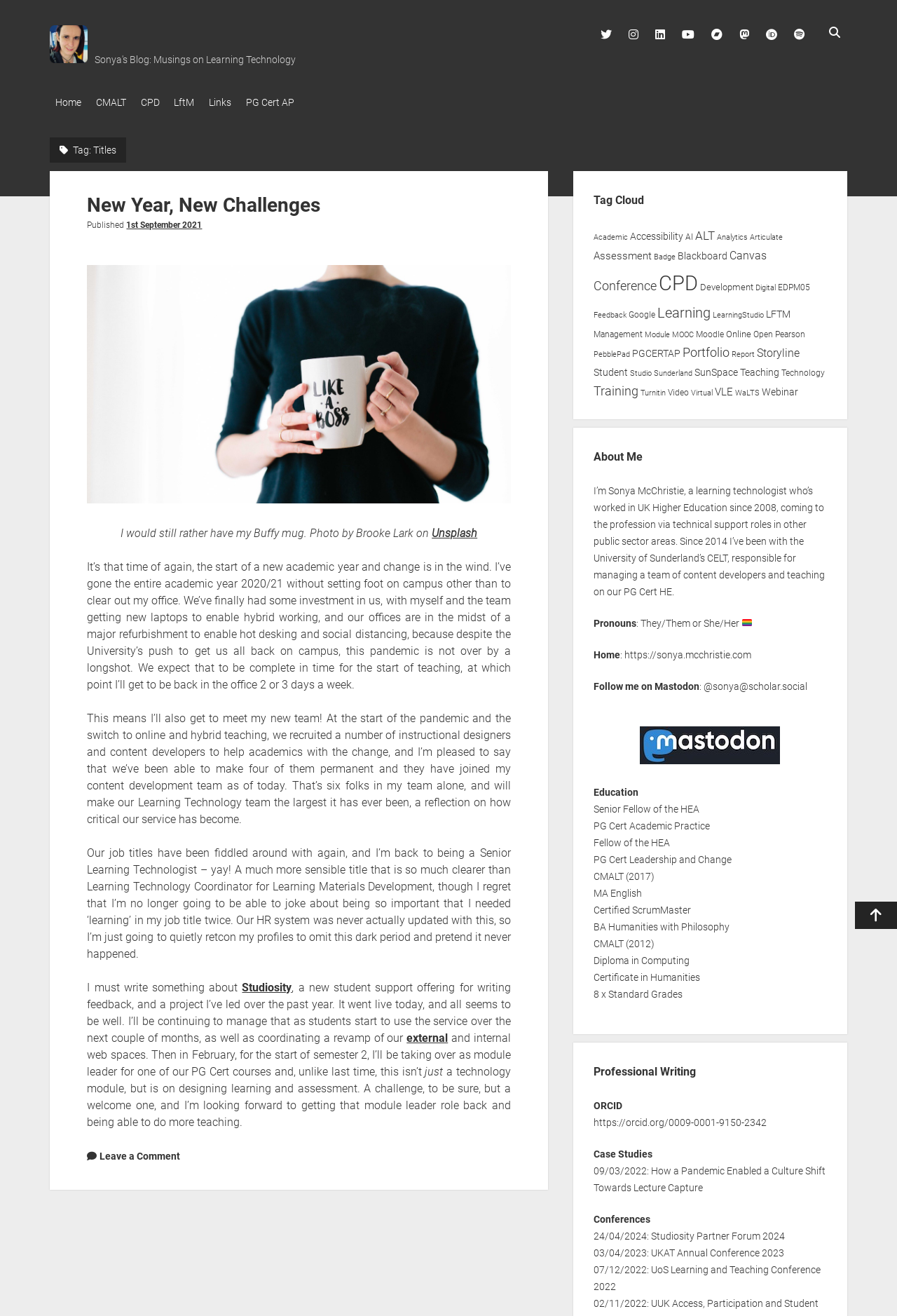Please specify the bounding box coordinates of the clickable section necessary to execute the following command: "Read the New Year, New Challenges article".

[0.097, 0.143, 0.569, 0.163]